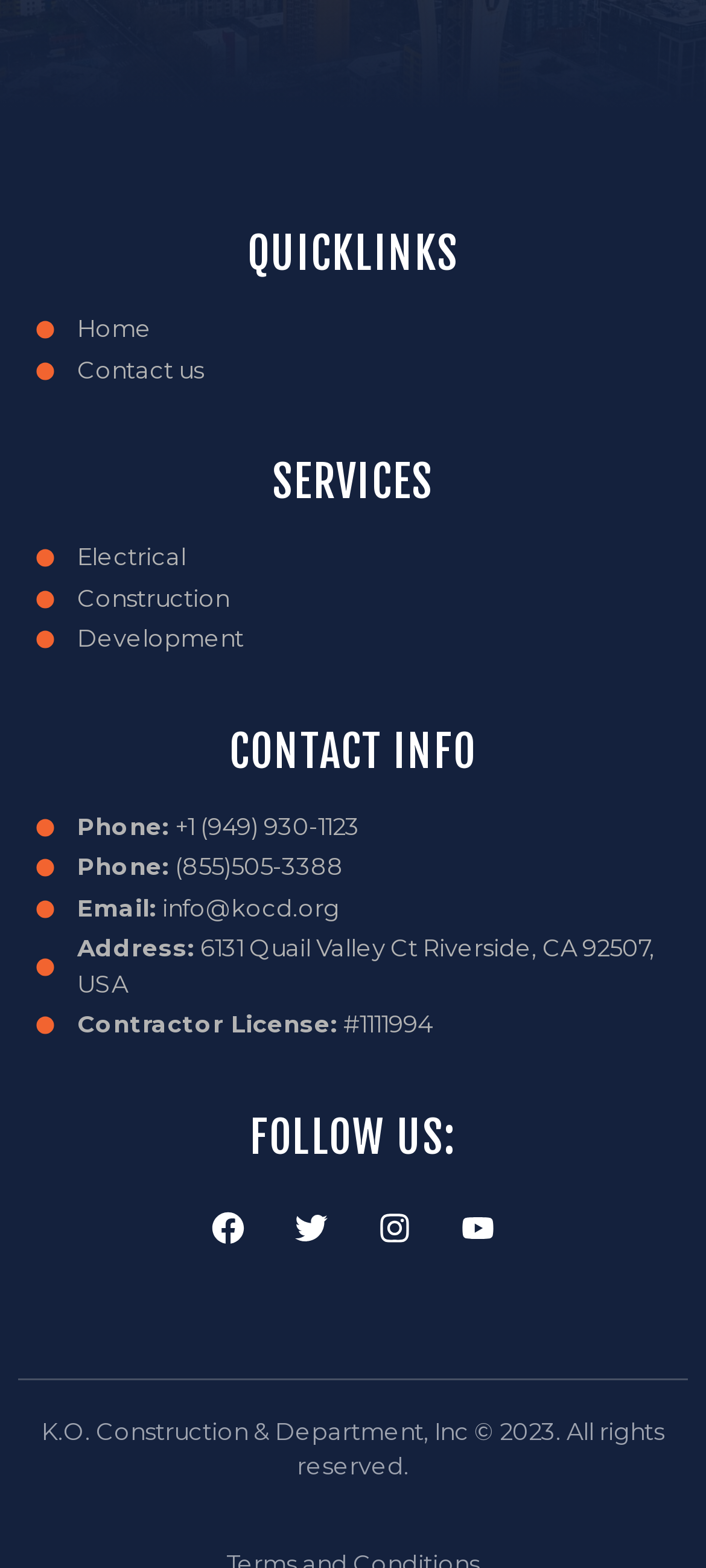Locate the bounding box coordinates of the clickable region to complete the following instruction: "Follow on Facebook."

[0.277, 0.762, 0.369, 0.804]